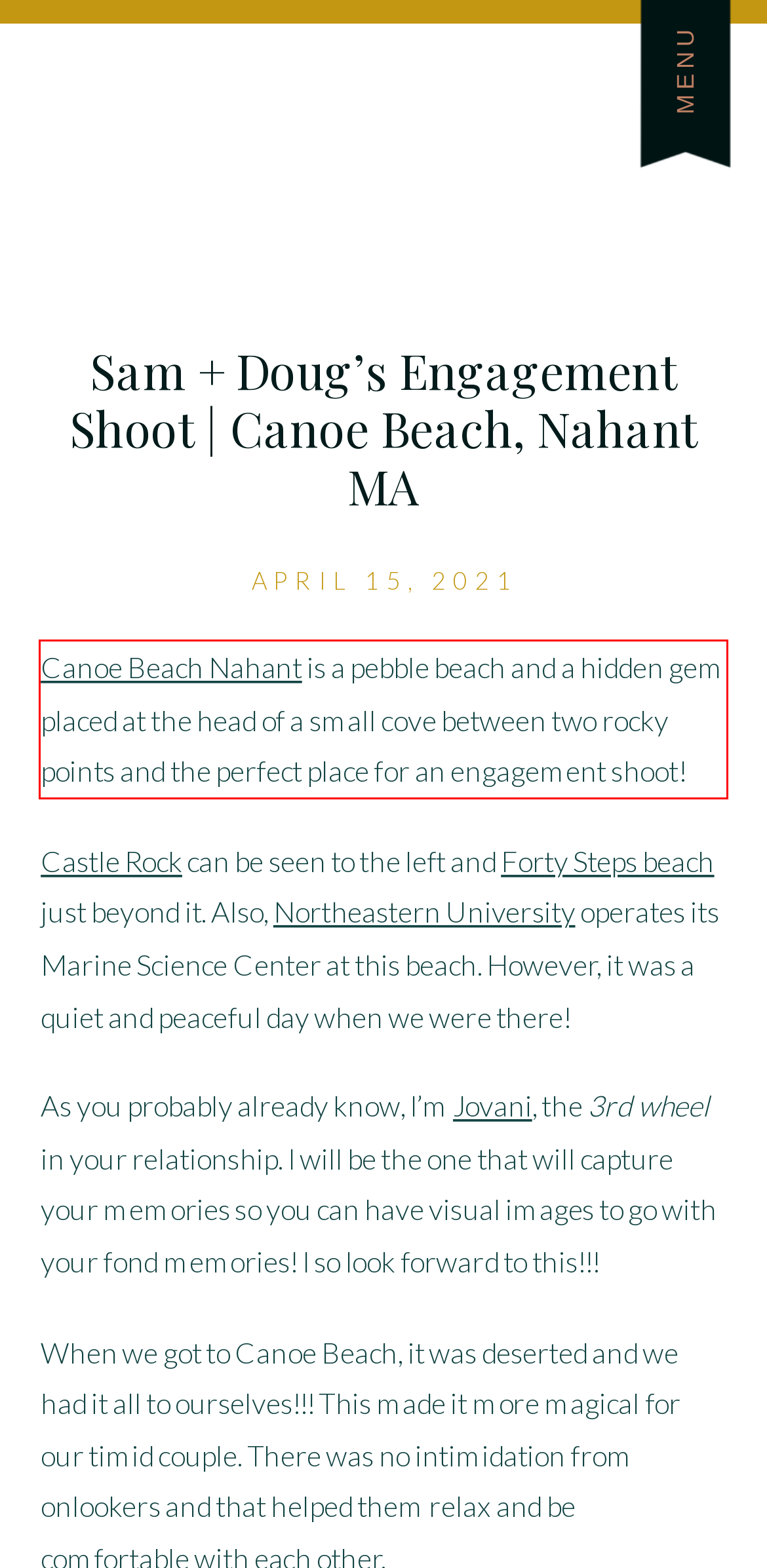Using the webpage screenshot, recognize and capture the text within the red bounding box.

Canoe Beach Nahant is a pebble beach and a hidden gem placed at the head of a small cove between two rocky points and the perfect place for an engagement shoot!